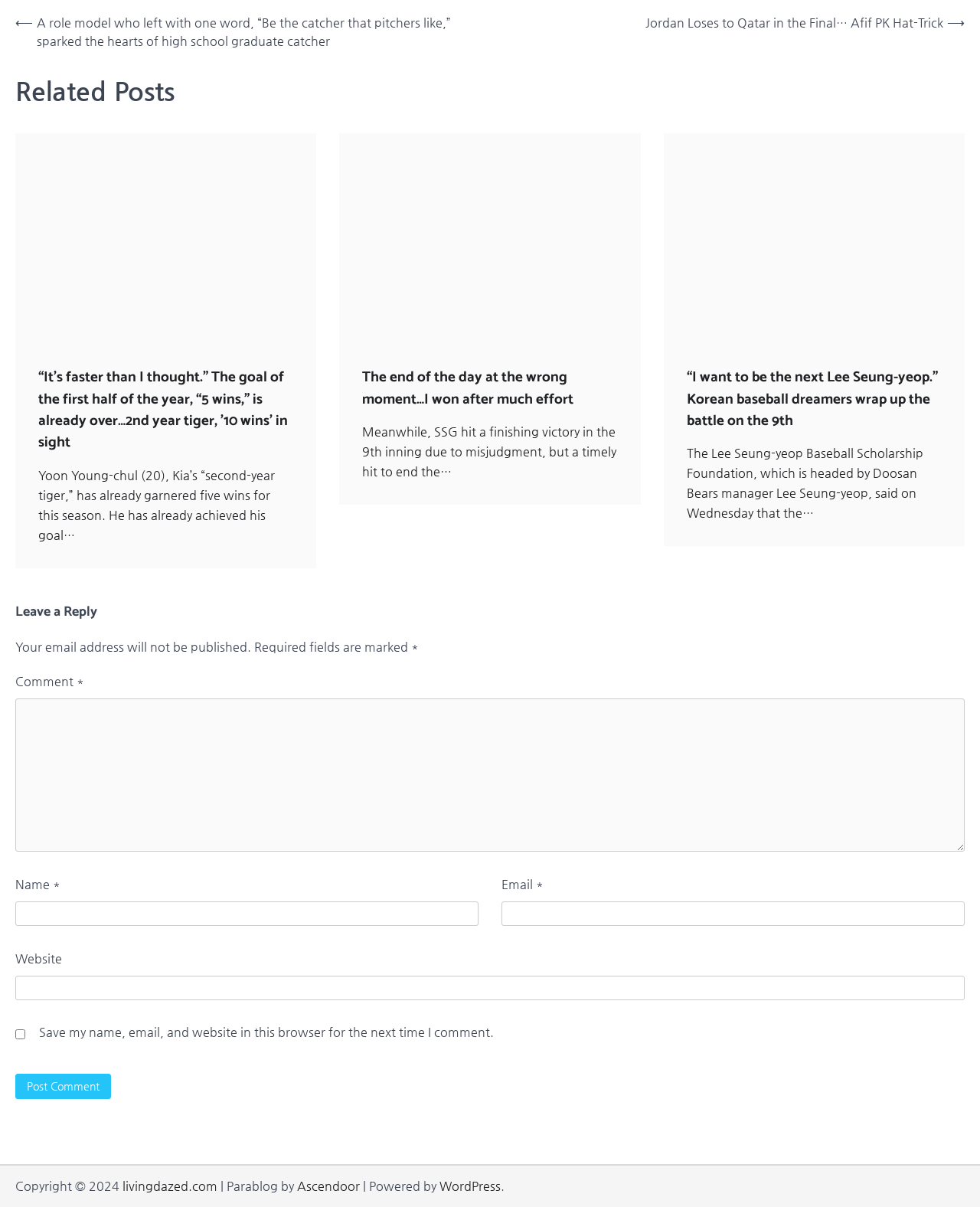Specify the bounding box coordinates (top-left x, top-left y, bottom-right x, bottom-right y) of the UI element in the screenshot that matches this description: WordPress

[0.448, 0.976, 0.511, 0.988]